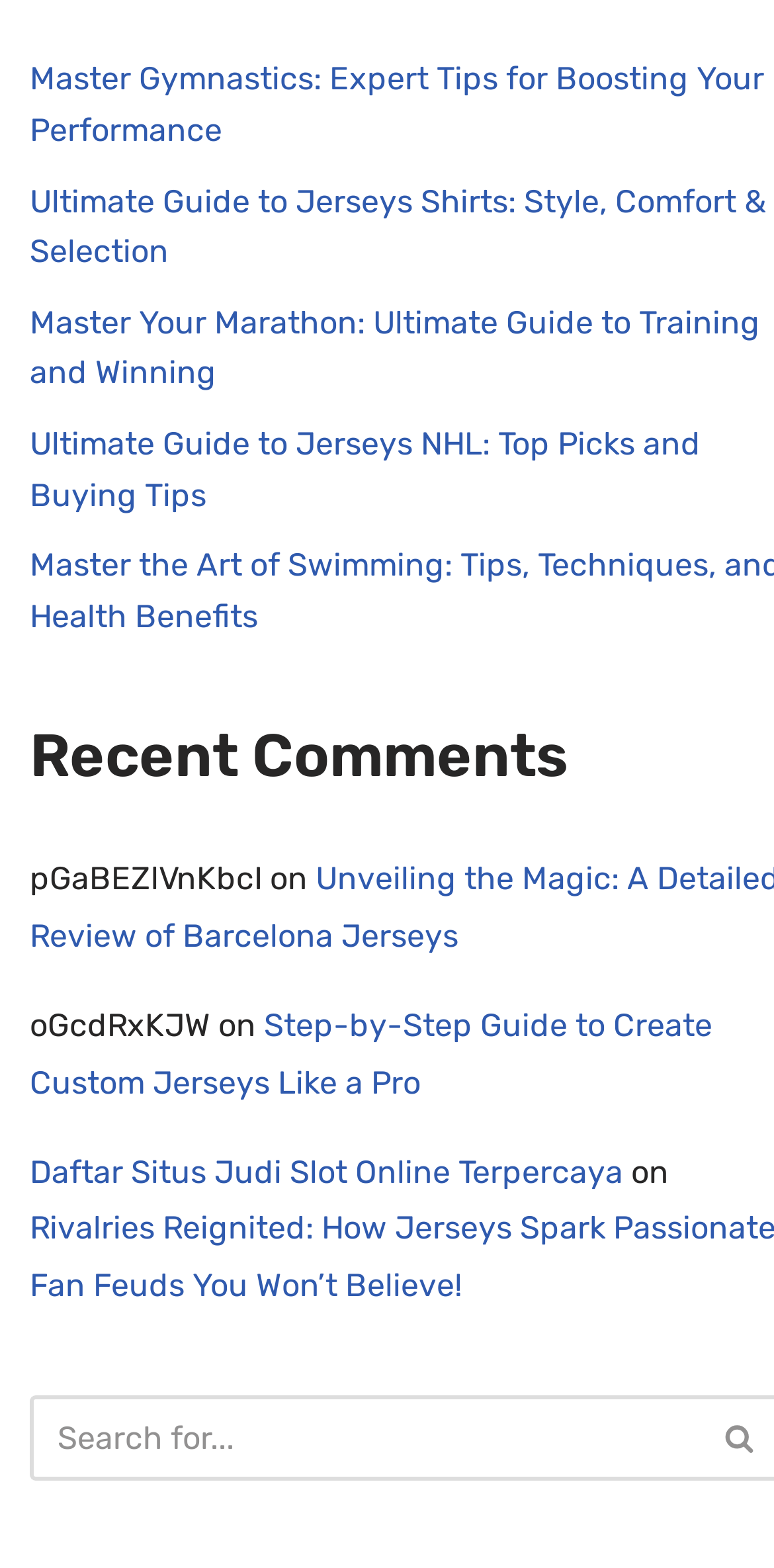Provide a one-word or short-phrase response to the question:
Is there a search box on the webpage?

Yes